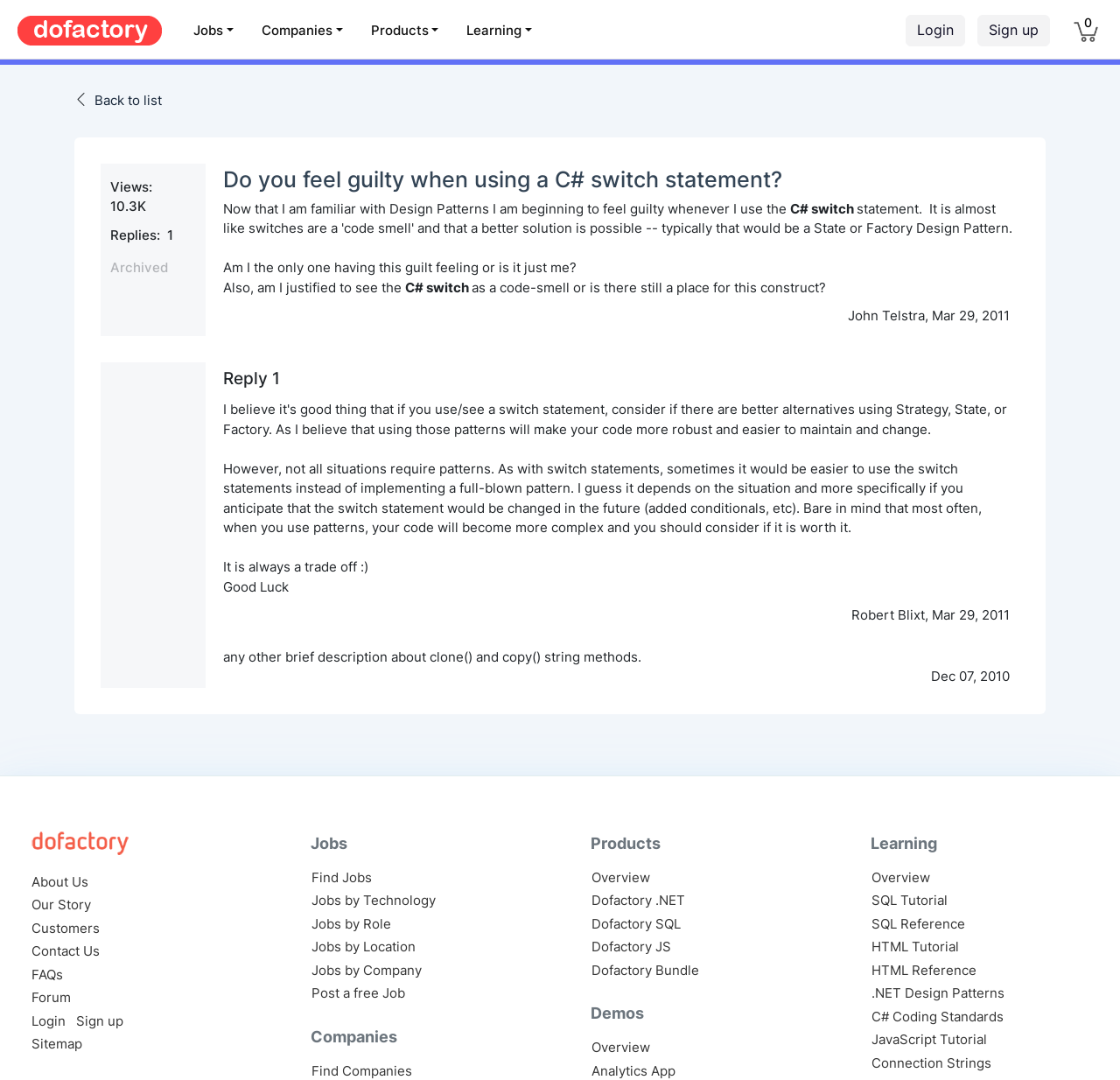Find the bounding box coordinates of the element to click in order to complete this instruction: "Click on the 'Back to list' link". The bounding box coordinates must be four float numbers between 0 and 1, denoted as [left, top, right, bottom].

[0.084, 0.085, 0.145, 0.1]